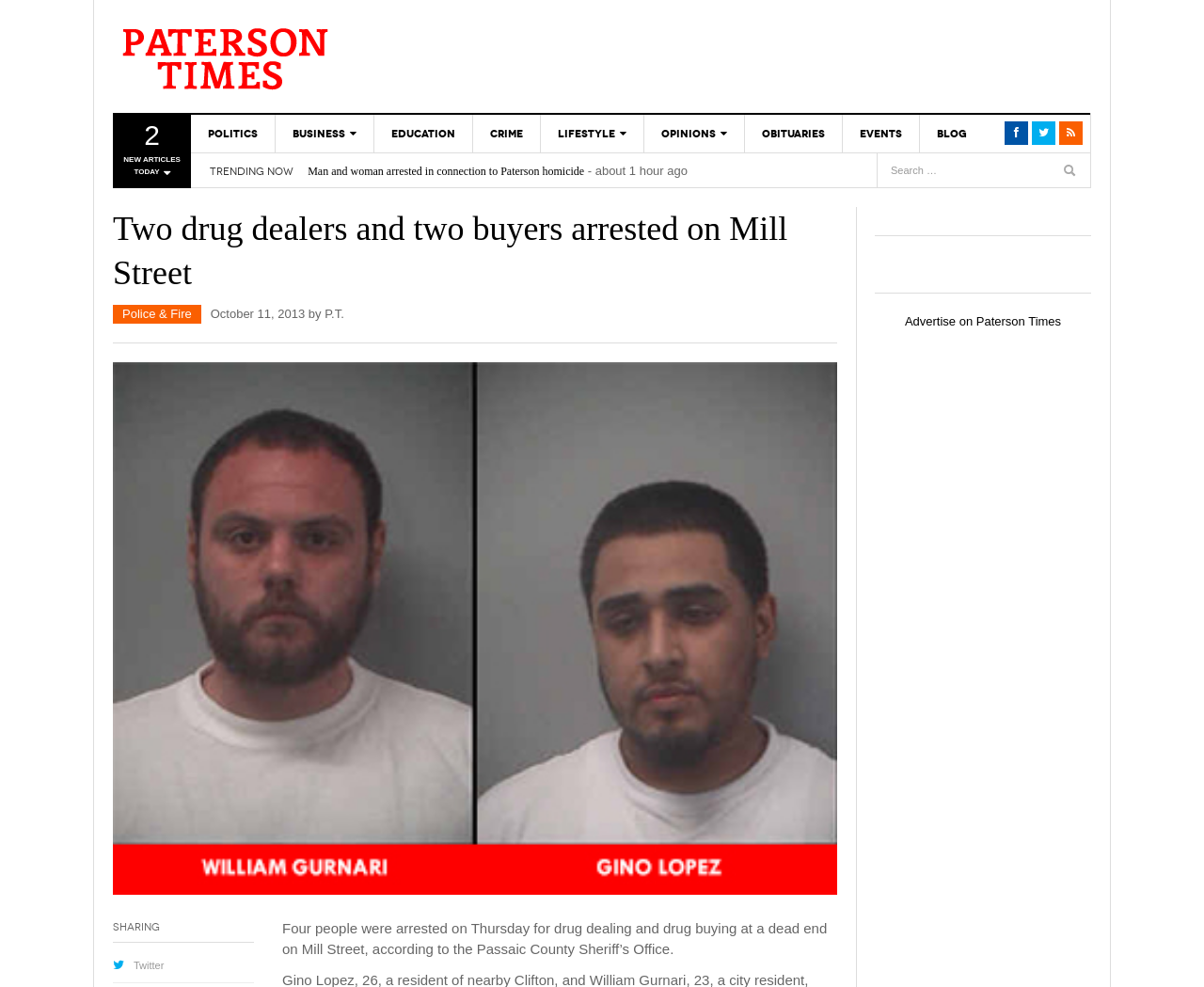Please find the bounding box coordinates of the element that you should click to achieve the following instruction: "Advertise on Paterson Times". The coordinates should be presented as four float numbers between 0 and 1: [left, top, right, bottom].

[0.751, 0.318, 0.881, 0.333]